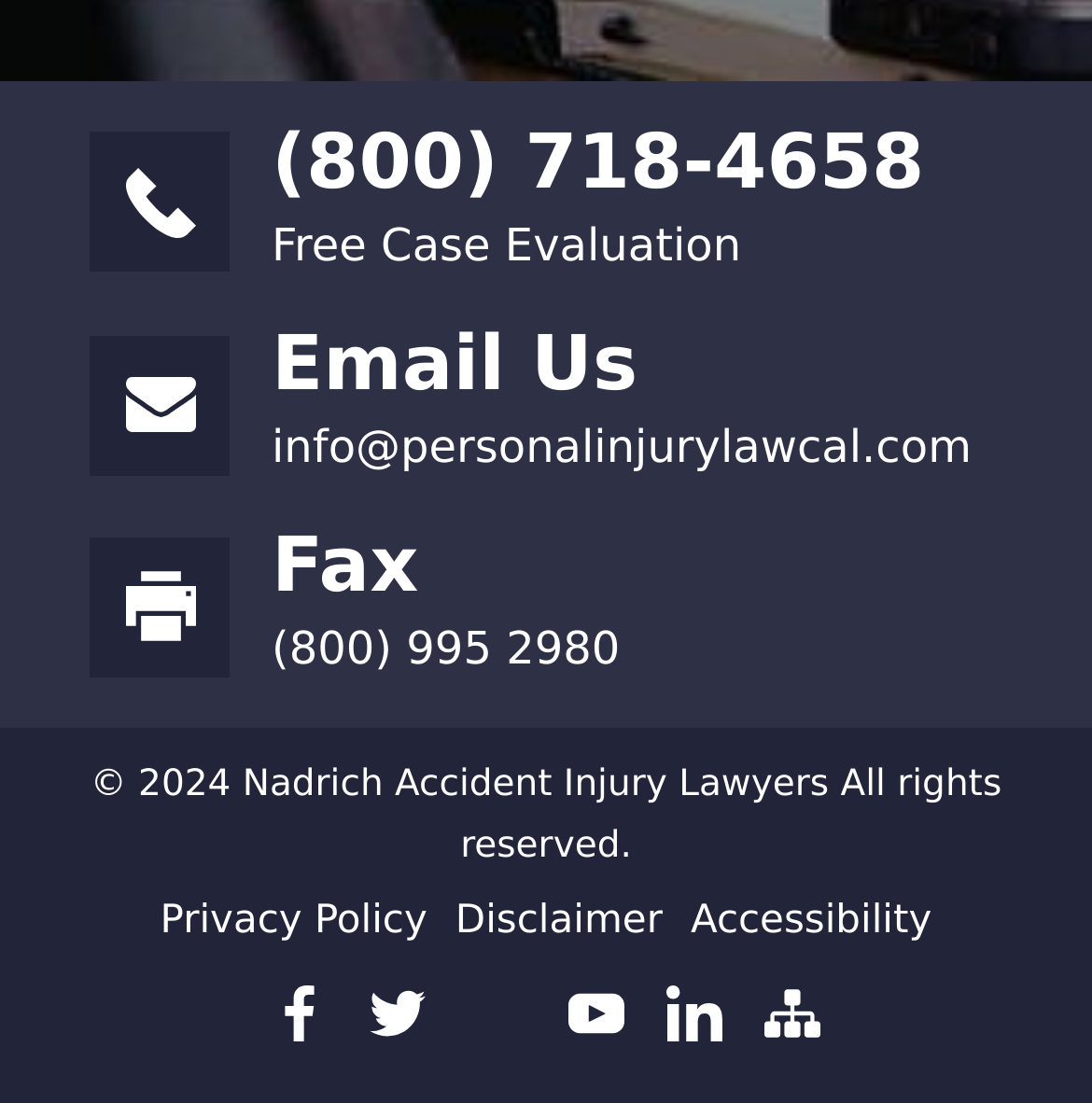How many links are there in the footer section?
Relying on the image, give a concise answer in one word or a brief phrase.

6